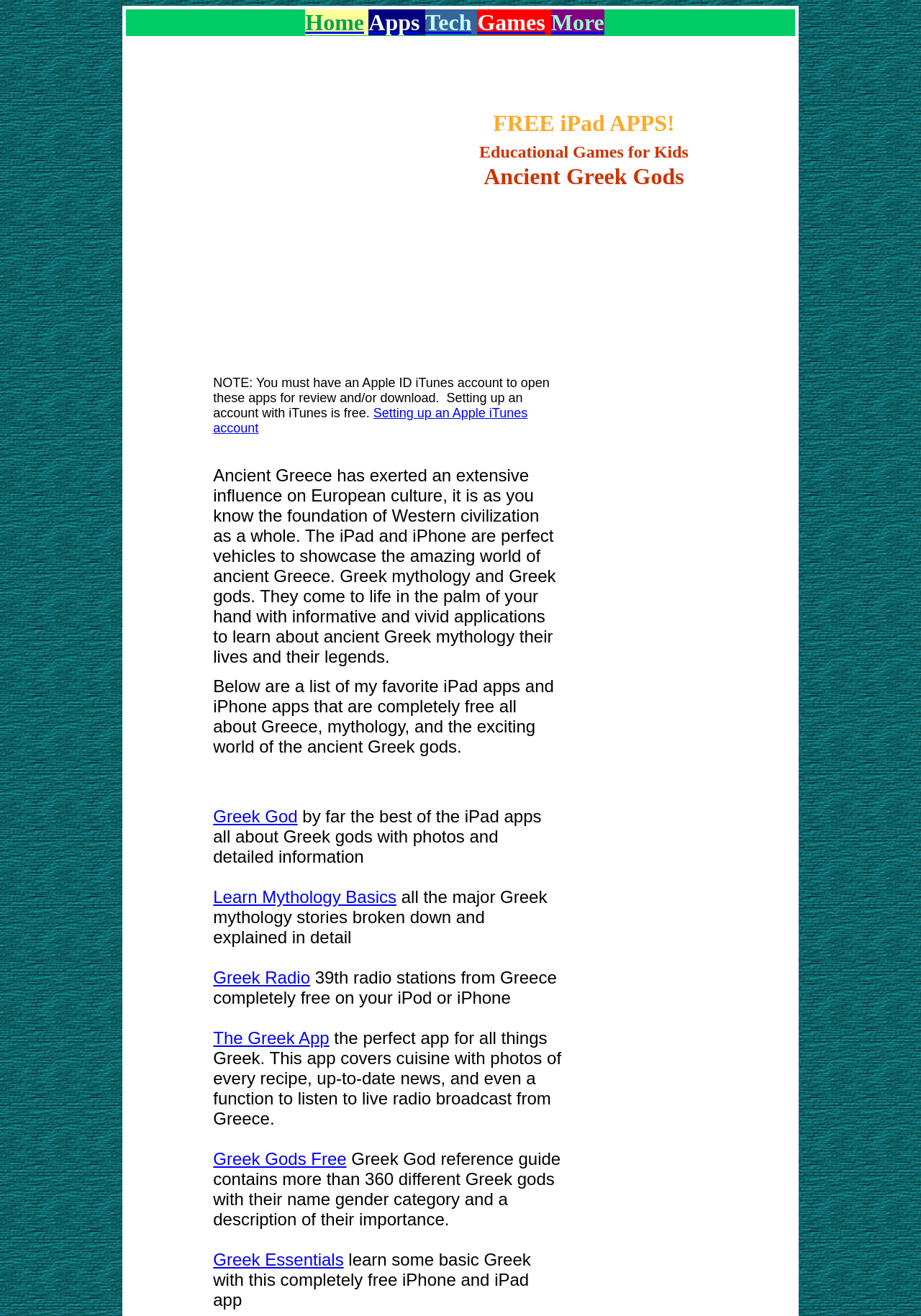Provide your answer in a single word or phrase: 
What is the 'Learn Mythology Basics' link for?

Explaining Greek mythology stories